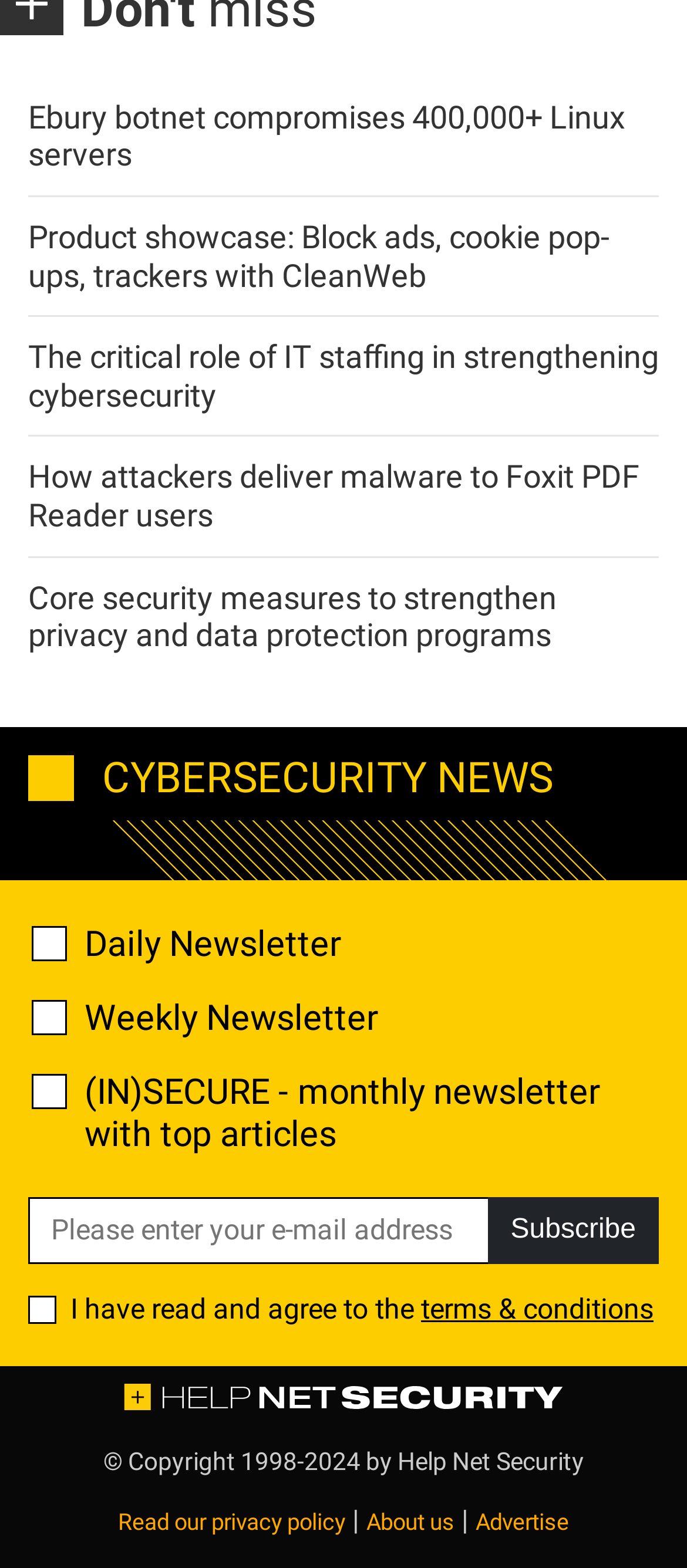Answer with a single word or phrase: 
How many newsletter options are available?

3